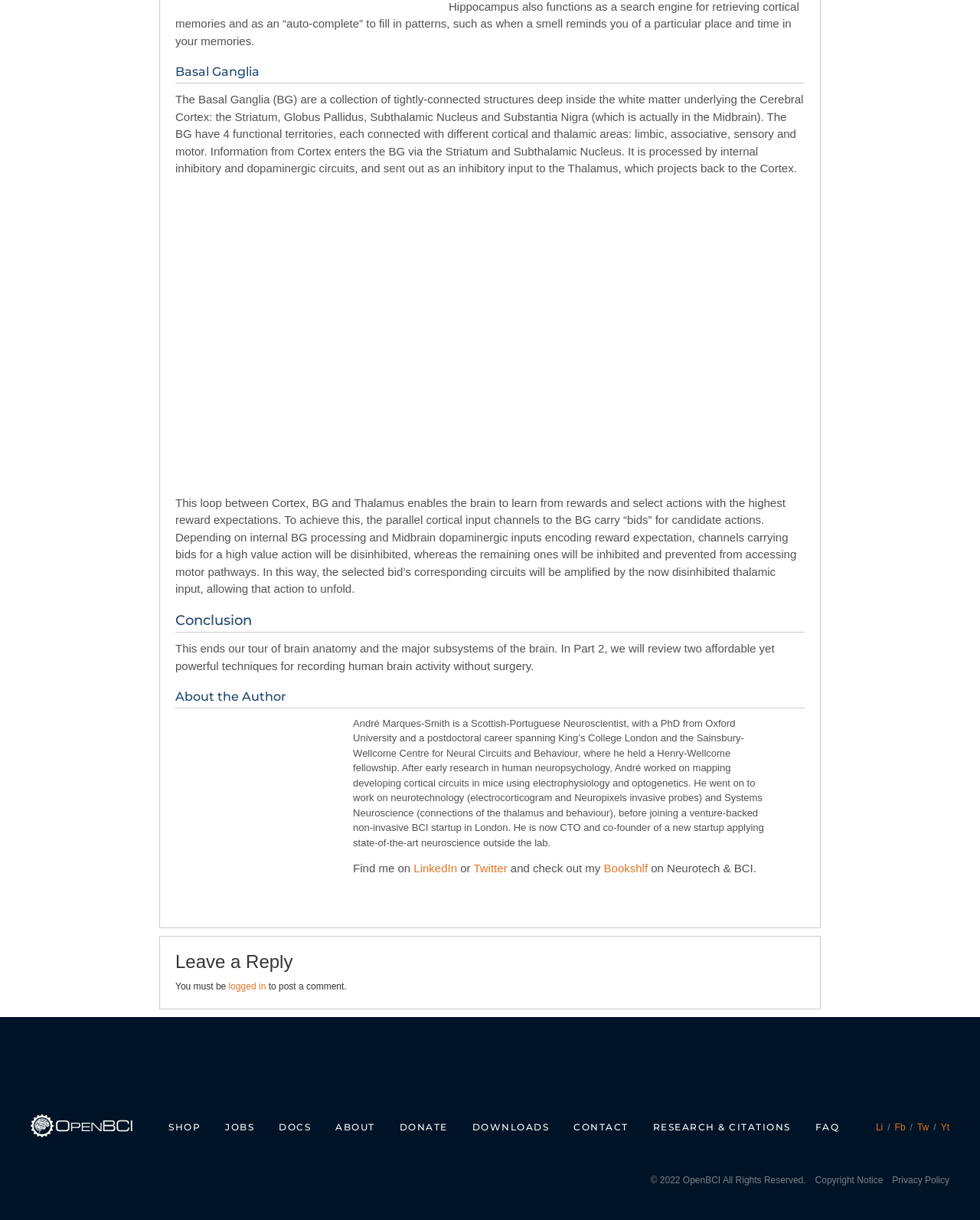Identify the bounding box coordinates of the clickable section necessary to follow the following instruction: "Click the 'Twitter' link". The coordinates should be presented as four float numbers from 0 to 1, i.e., [left, top, right, bottom].

[0.483, 0.706, 0.518, 0.717]